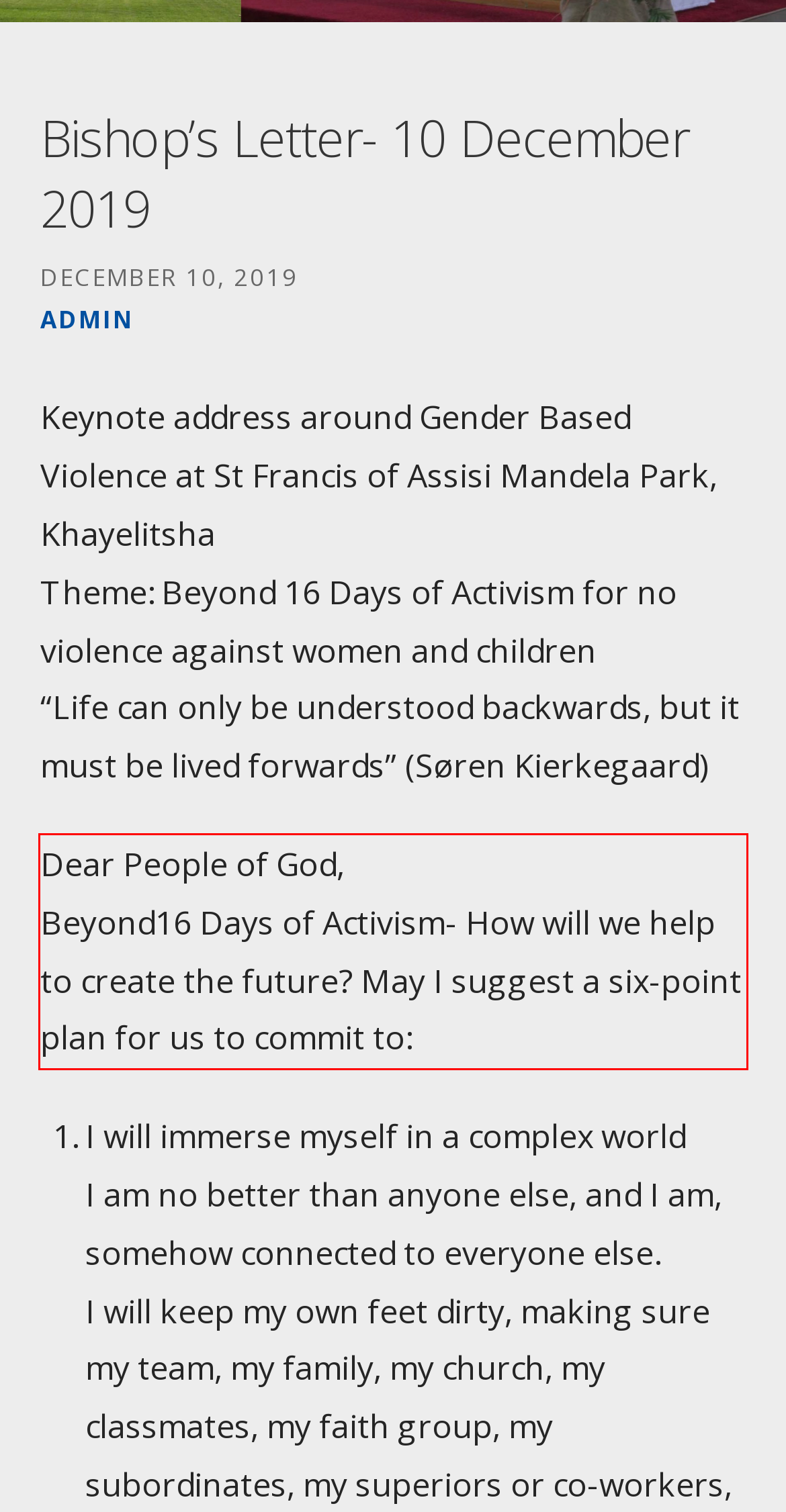Examine the screenshot of the webpage, locate the red bounding box, and perform OCR to extract the text contained within it.

Dear People of God, Beyond16 Days of Activism- How will we help to create the future? May I suggest a six-point plan for us to commit to: